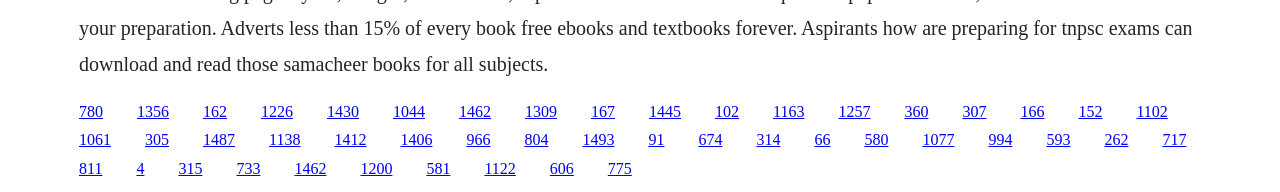Locate the bounding box coordinates of the item that should be clicked to fulfill the instruction: "click the first link".

[0.062, 0.534, 0.08, 0.623]